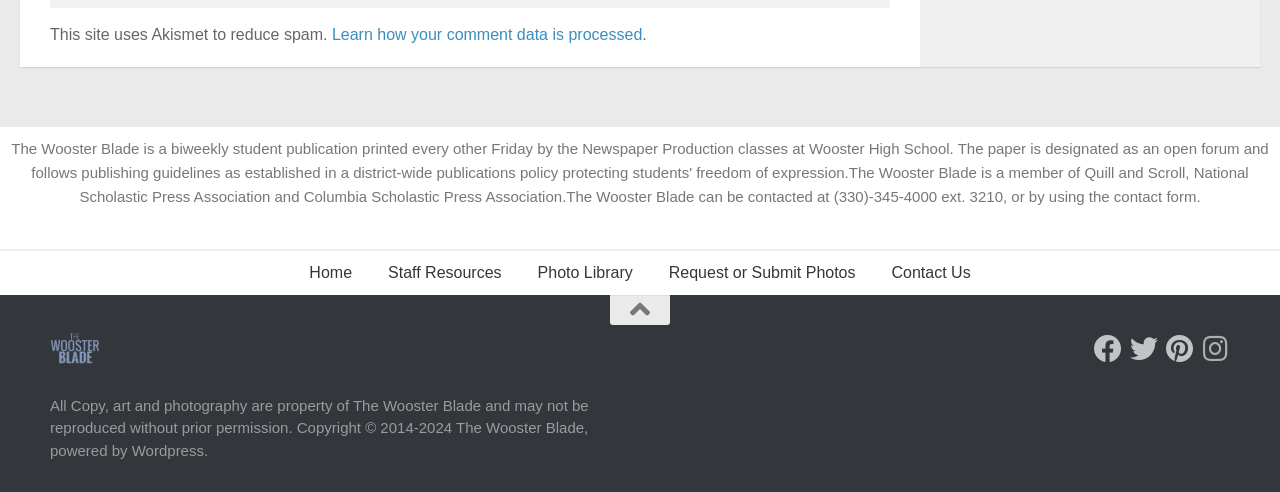Please reply with a single word or brief phrase to the question: 
What type of resources are available under 'Staff Resources'?

Unknown